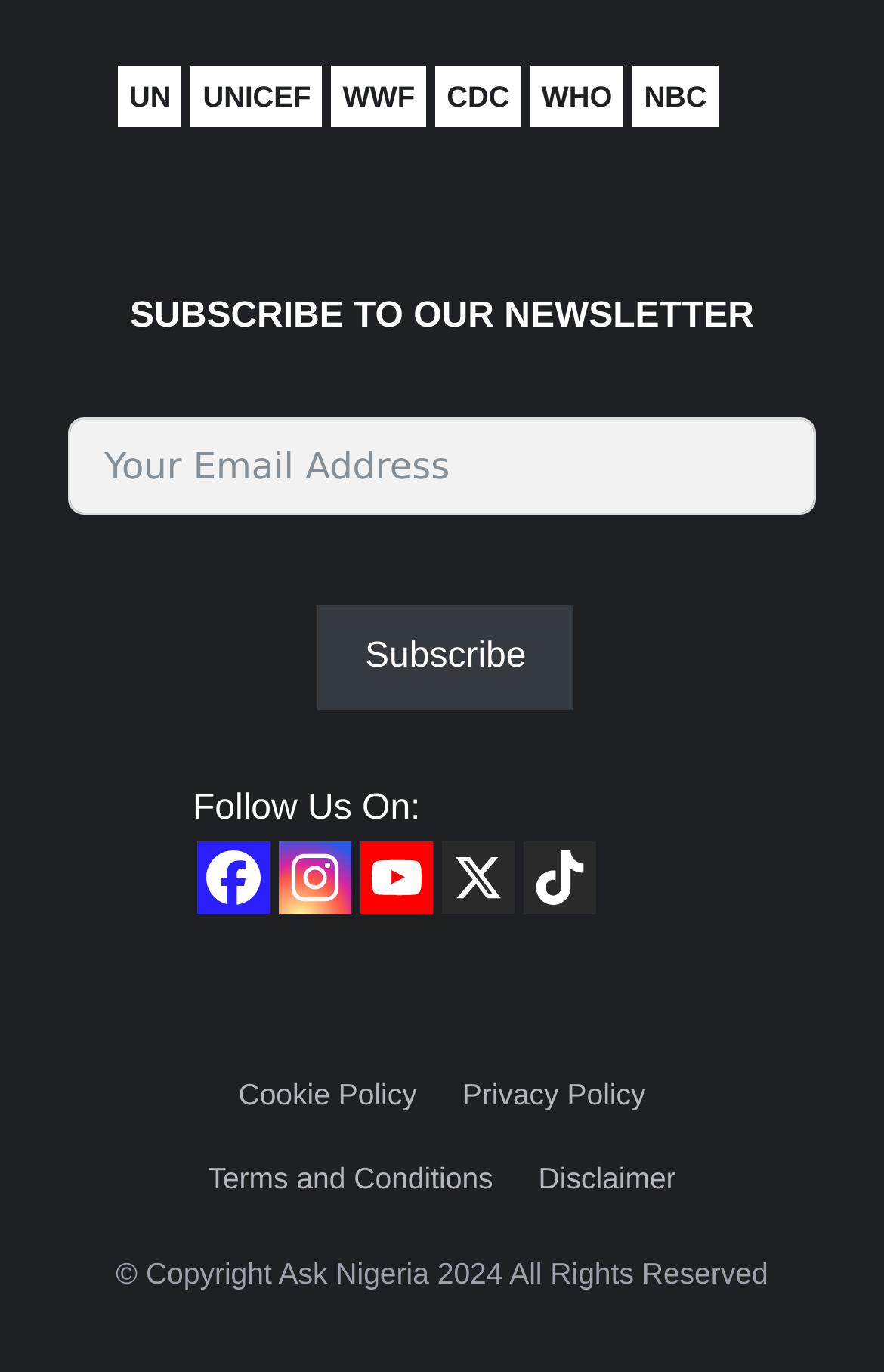What is the topic of the first article?
Using the image as a reference, answer the question with a short word or phrase.

Nigeria's life expectancy